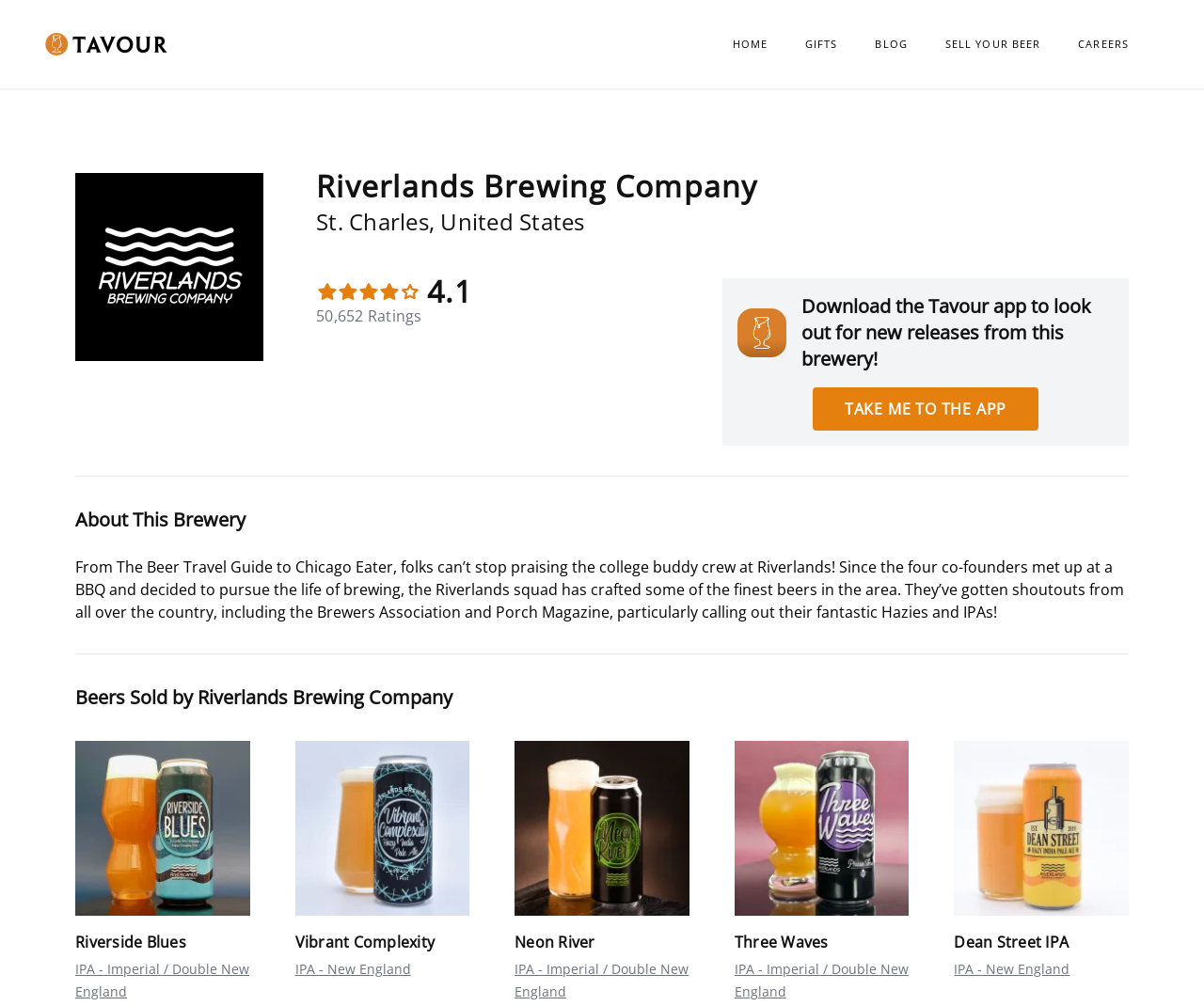Please identify the bounding box coordinates of the element I need to click to follow this instruction: "View Riverside Blues beer details".

[0.062, 0.736, 0.207, 0.947]